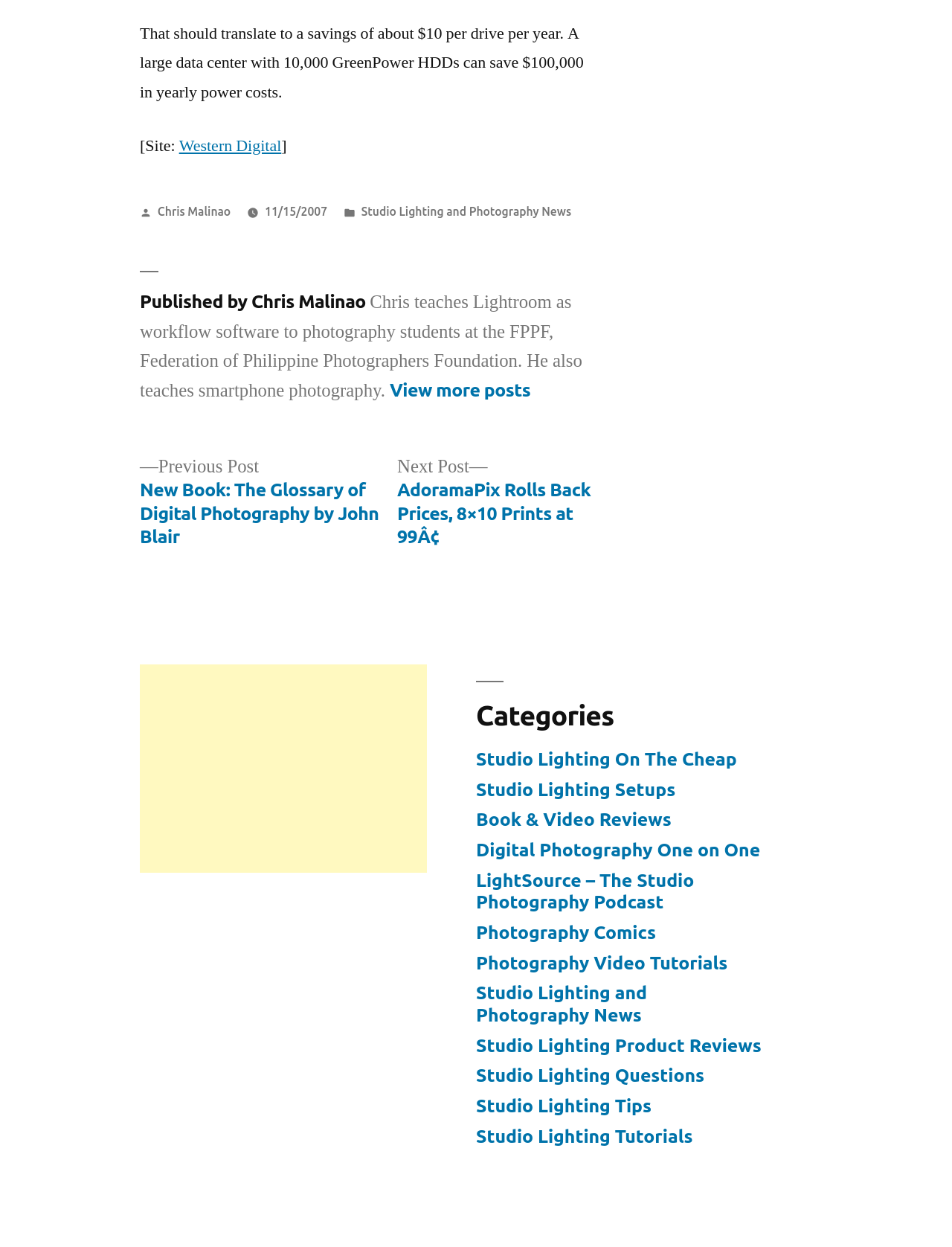Using the provided element description "Western Digital", determine the bounding box coordinates of the UI element.

[0.188, 0.108, 0.296, 0.125]